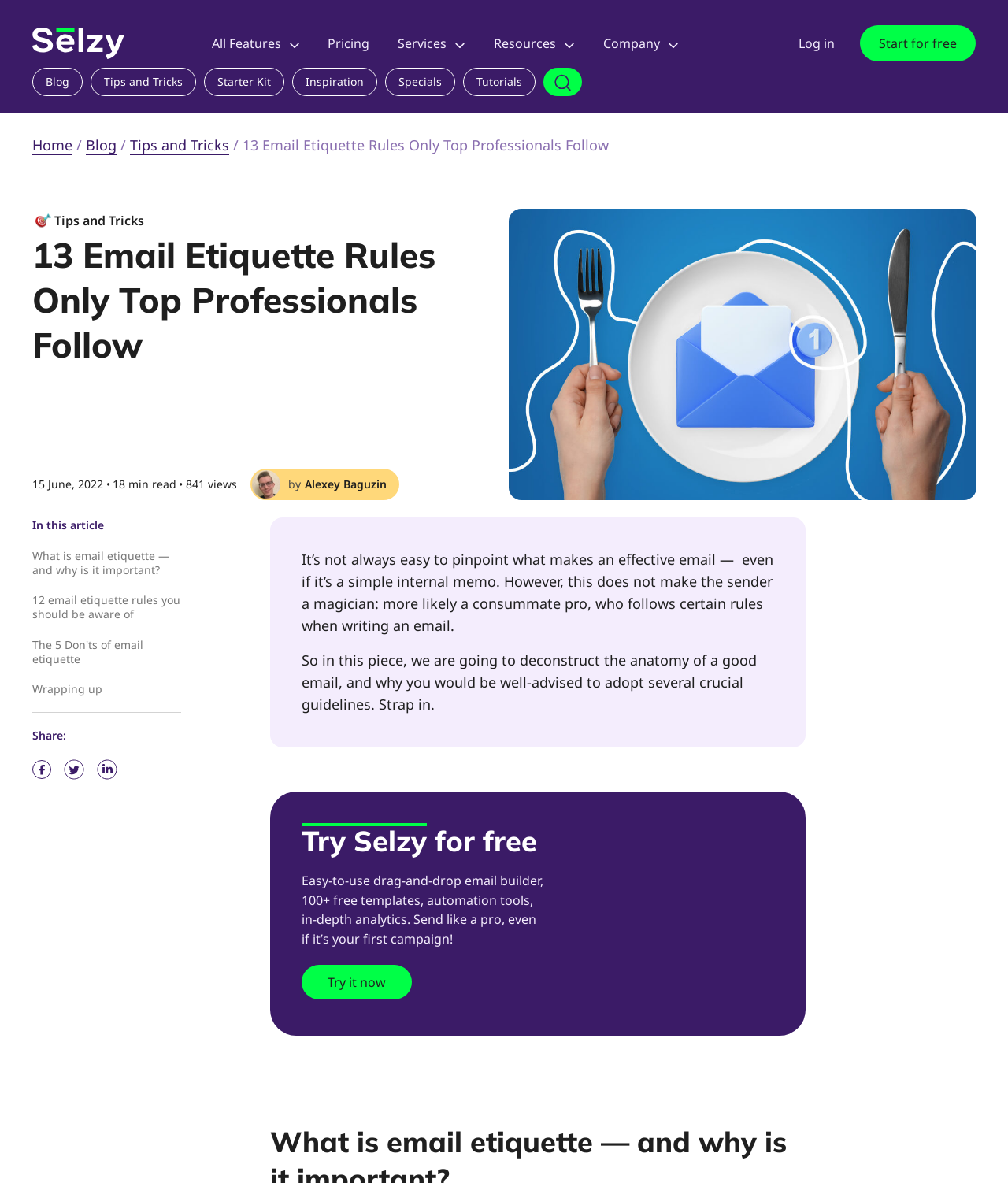Please determine the headline of the webpage and provide its content.

13 Email Etiquette Rules Only Top Professionals Follow